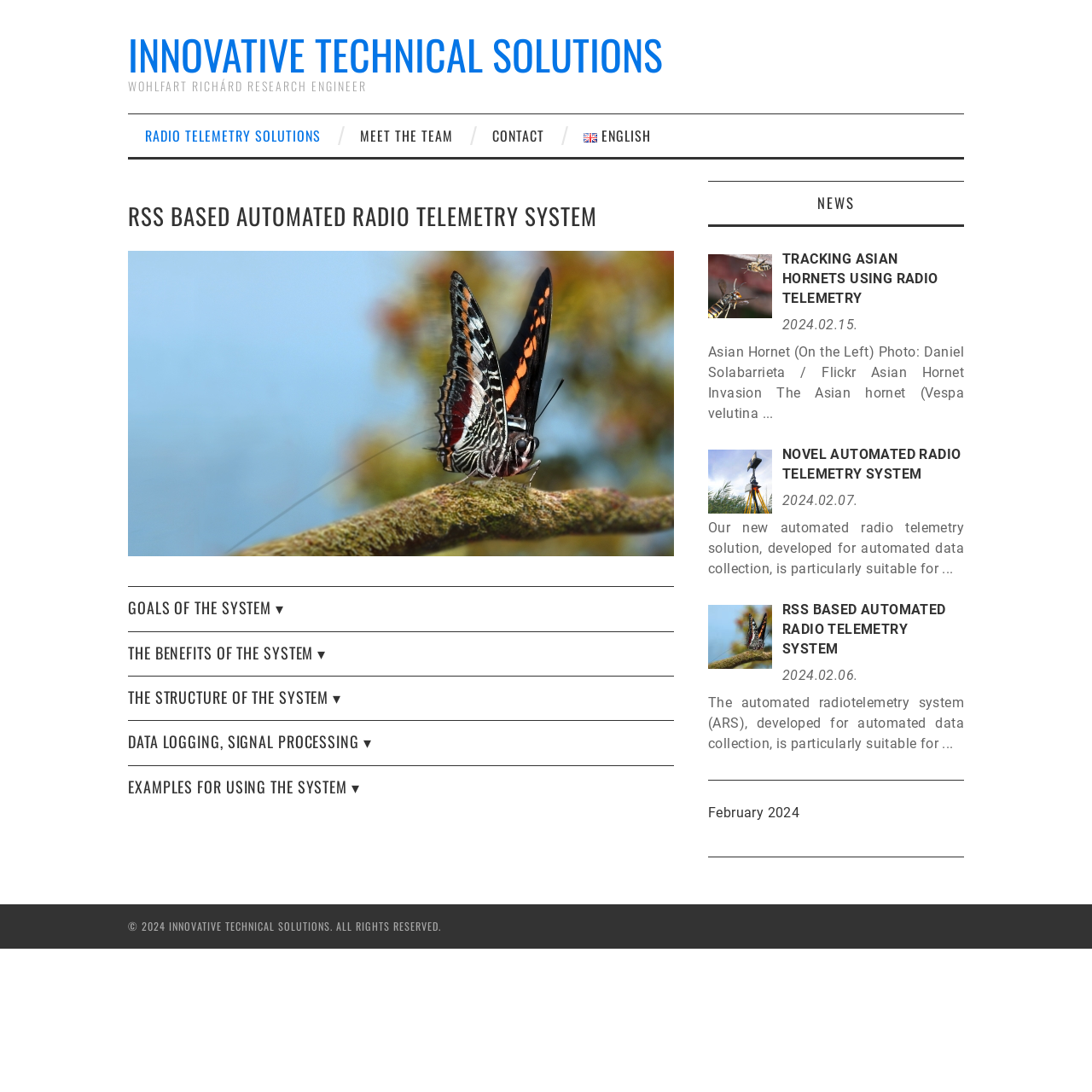Who owns the copyright of the website?
Respond to the question with a well-detailed and thorough answer.

I found the copyright information by looking at the bottom of the webpage, where I found a static text element with the text '© 2024 INNOVATIVE TECHNICAL SOLUTIONS. ALL RIGHTS RESERVED'.